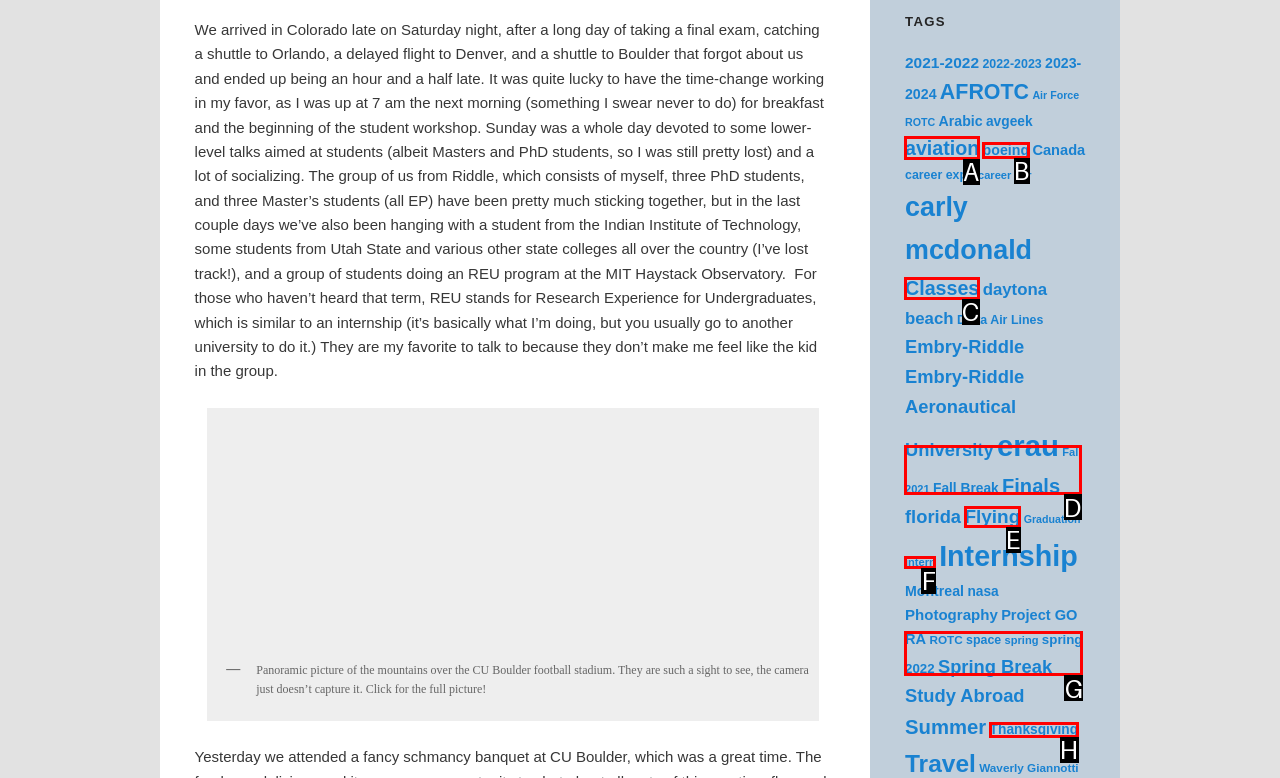Tell me which letter corresponds to the UI element that will allow you to Explore posts related to 'aviation'. Answer with the letter directly.

A